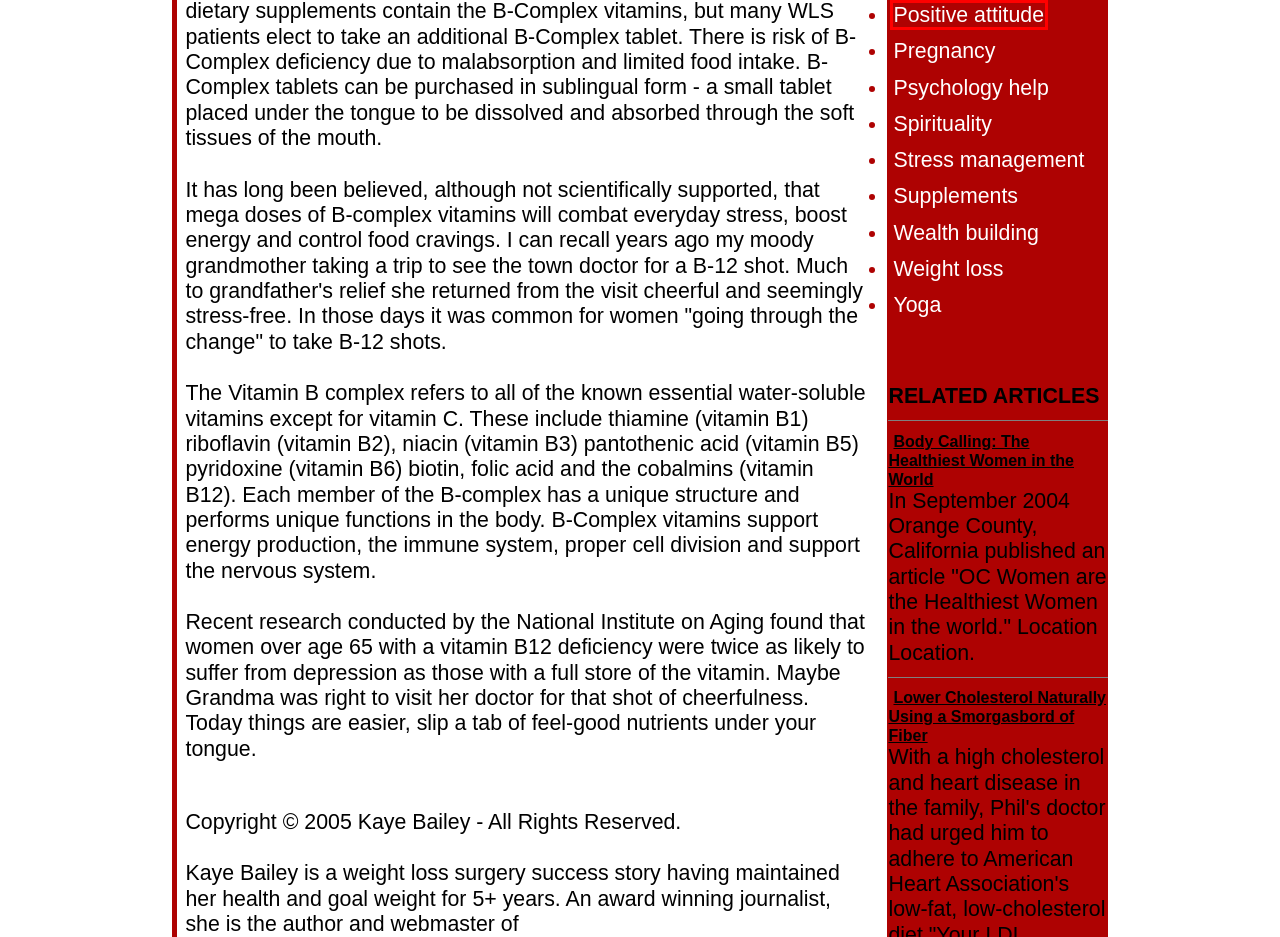Review the webpage screenshot and focus on the UI element within the red bounding box. Select the best-matching webpage description for the new webpage that follows after clicking the highlighted element. Here are the candidates:
A. Positive Attitude Information - Positive-Attitude
B. Wealth Building Information - Wealth-Building
C. Yoga Information - Yoga
D. Spirituality Information - Spirituality
E. Psychology Information - Psychology
F. Stress  Management Information - Stress-Management
G. Weight Loss Information - Weight-Loss
H. Supplements Information - Supplements

A